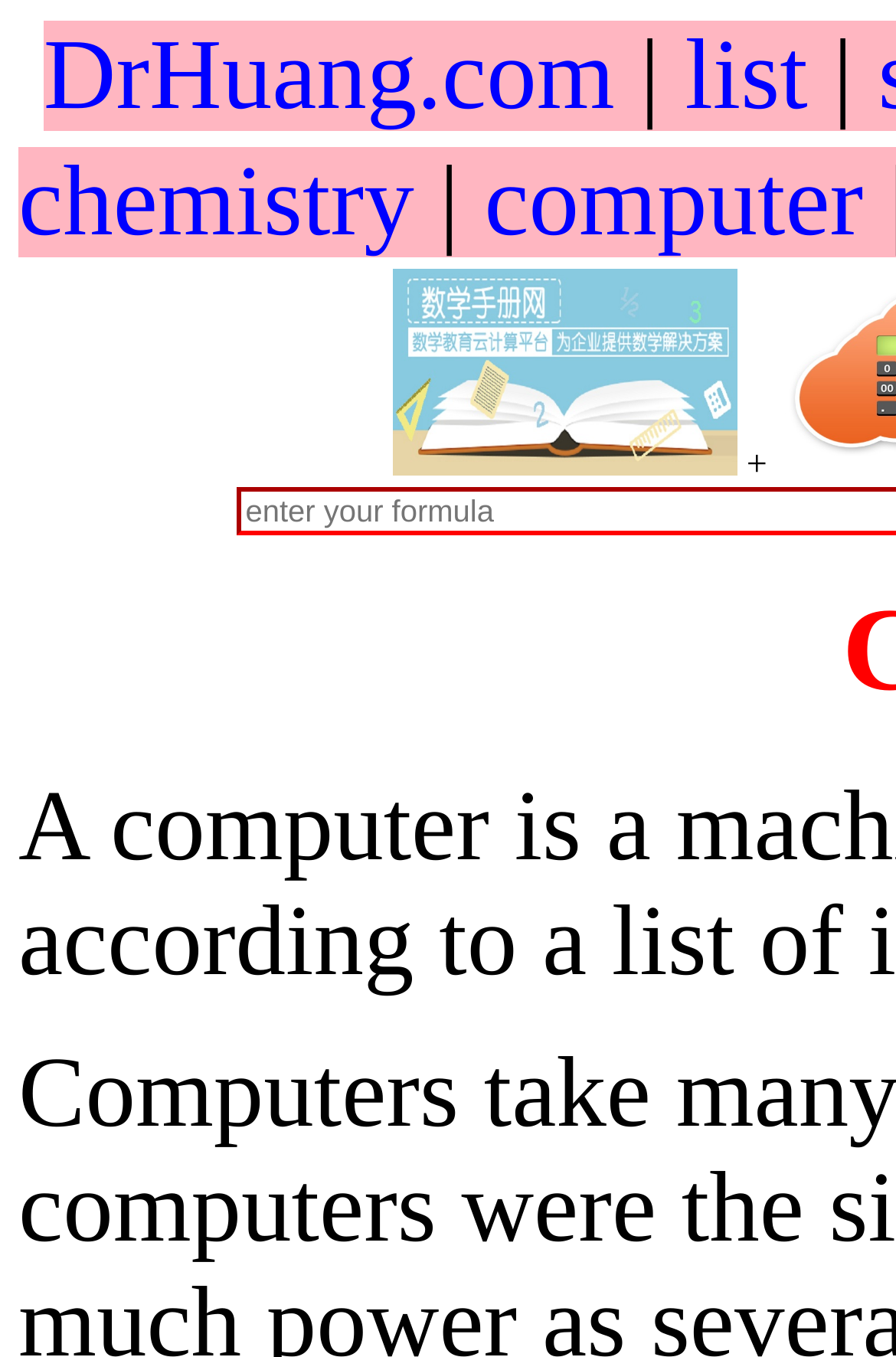What is the text next to the 'math handbook' link?
By examining the image, provide a one-word or phrase answer.

+